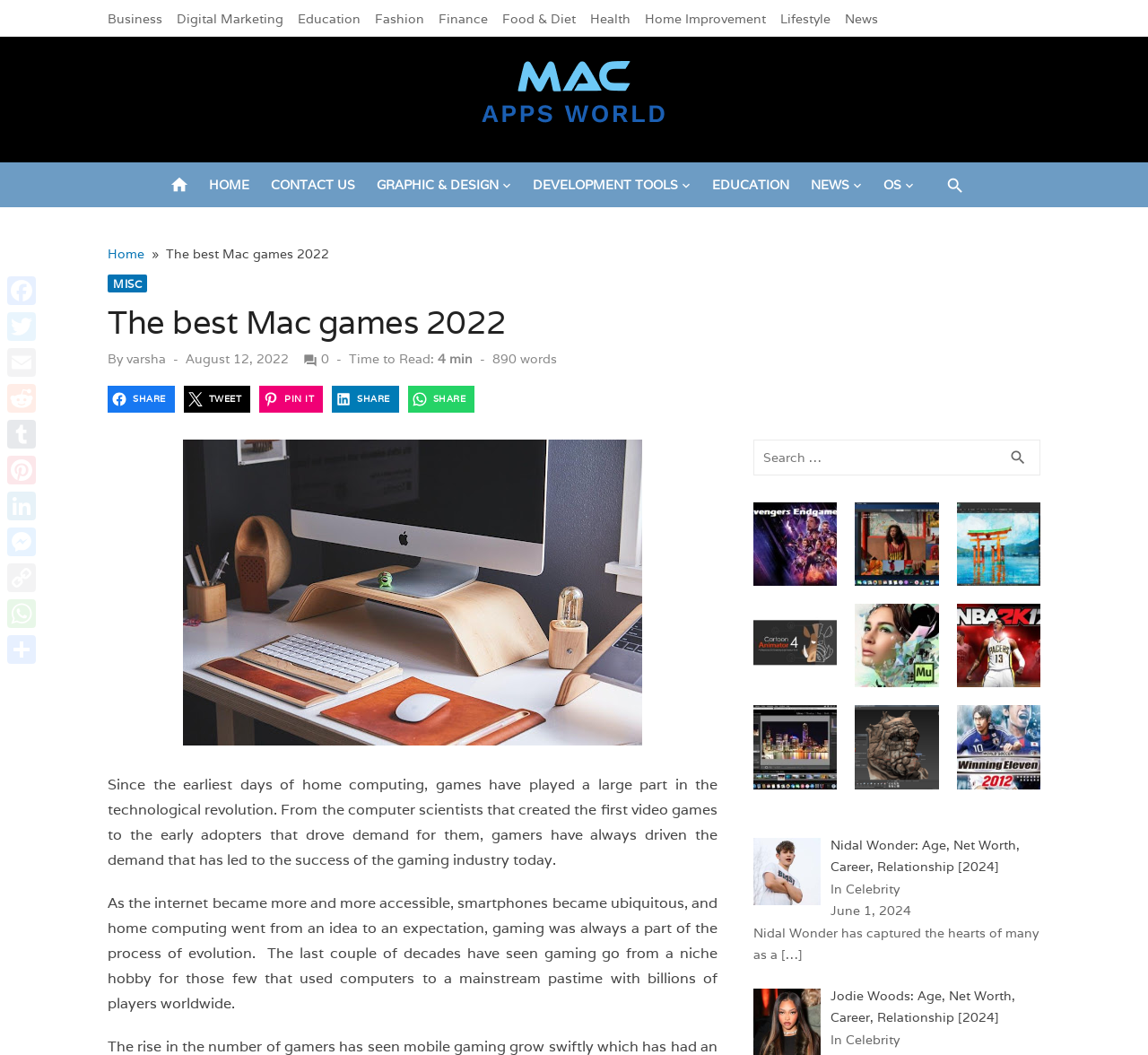Answer the question with a brief word or phrase:
What is the category of the webpage?

Mac Apps World